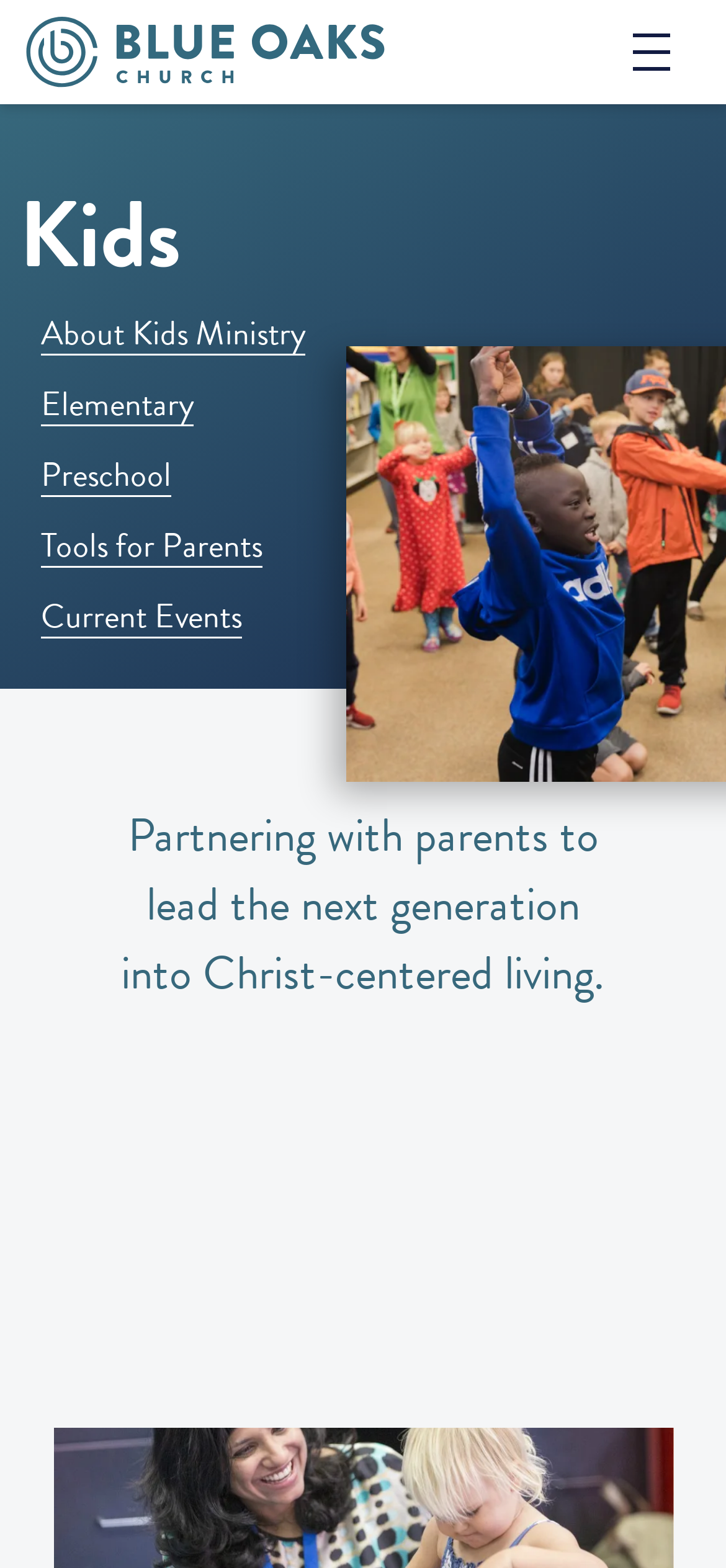Provide the bounding box coordinates, formatted as (top-left x, top-left y, bottom-right x, bottom-right y), with all values being floating point numbers between 0 and 1. Identify the bounding box of the UI element that matches the description: Elementary

[0.046, 0.235, 0.277, 0.28]